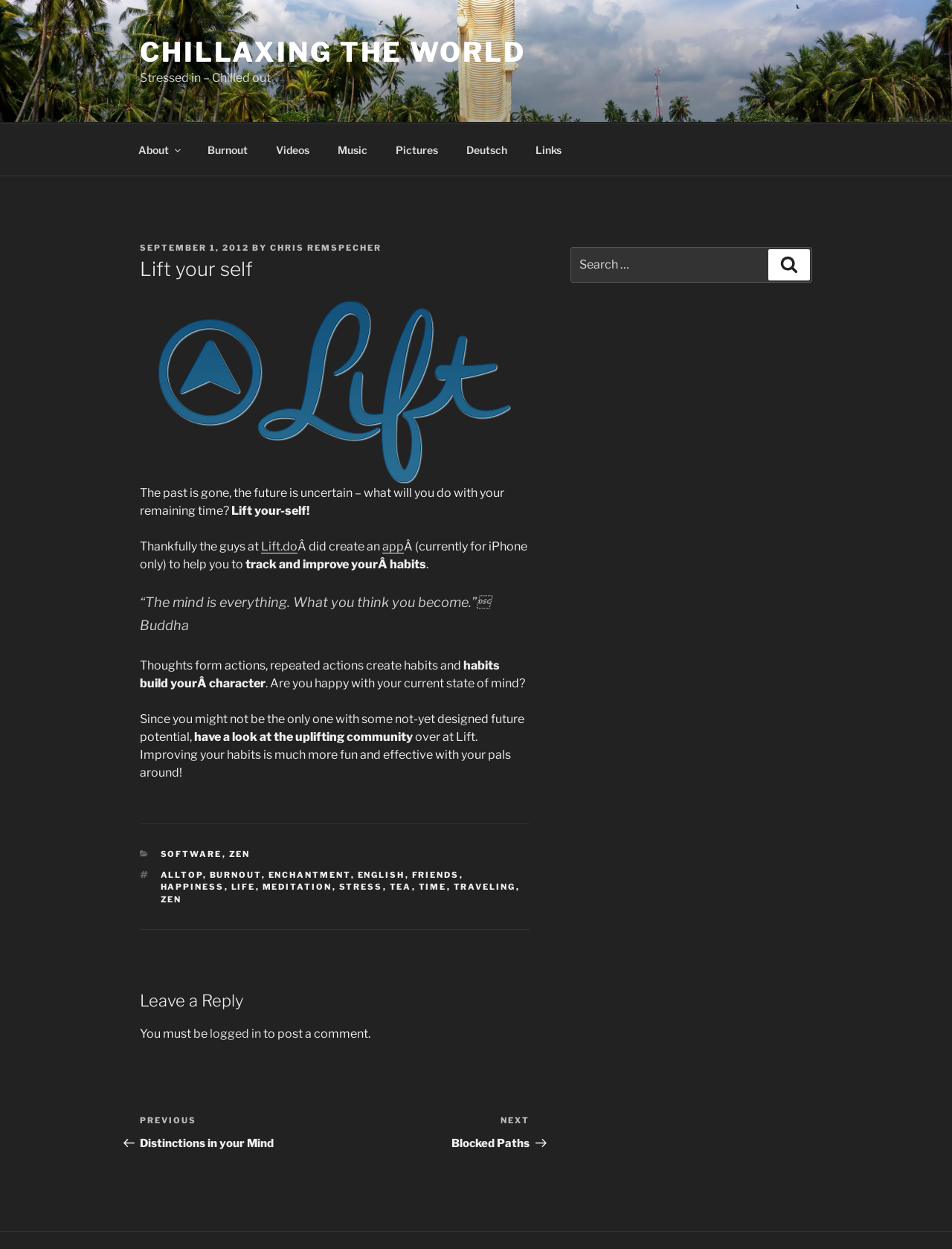What is the category of the post mentioned in the footer section?
Please describe in detail the information shown in the image to answer the question.

I found the answer by looking at the footer section, which lists categories for the post. The categories mentioned are SOFTWARE and ZEN.